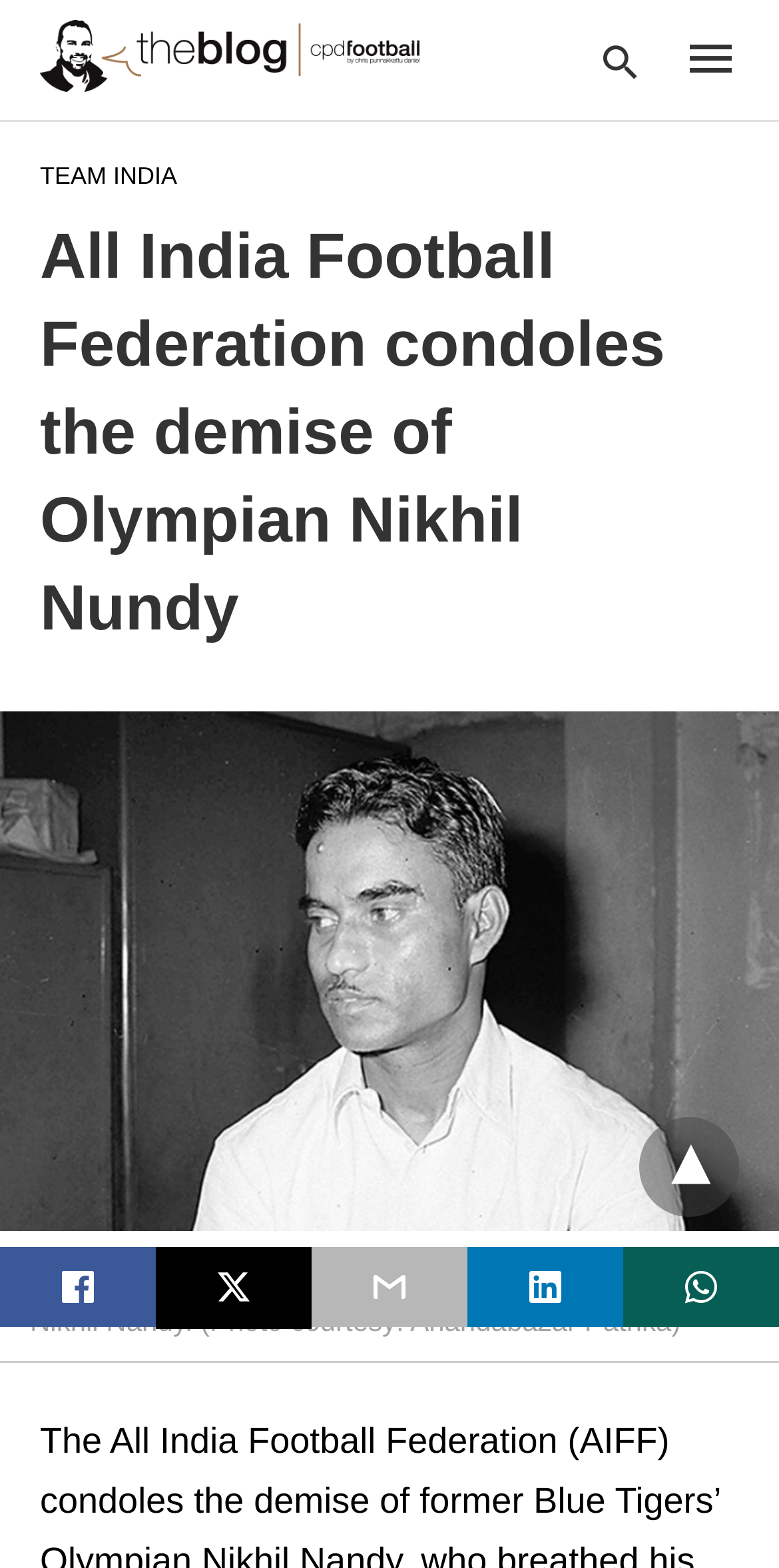Find the bounding box coordinates of the element's region that should be clicked in order to follow the given instruction: "share on twitter". The coordinates should consist of four float numbers between 0 and 1, i.e., [left, top, right, bottom].

[0.2, 0.795, 0.4, 0.847]